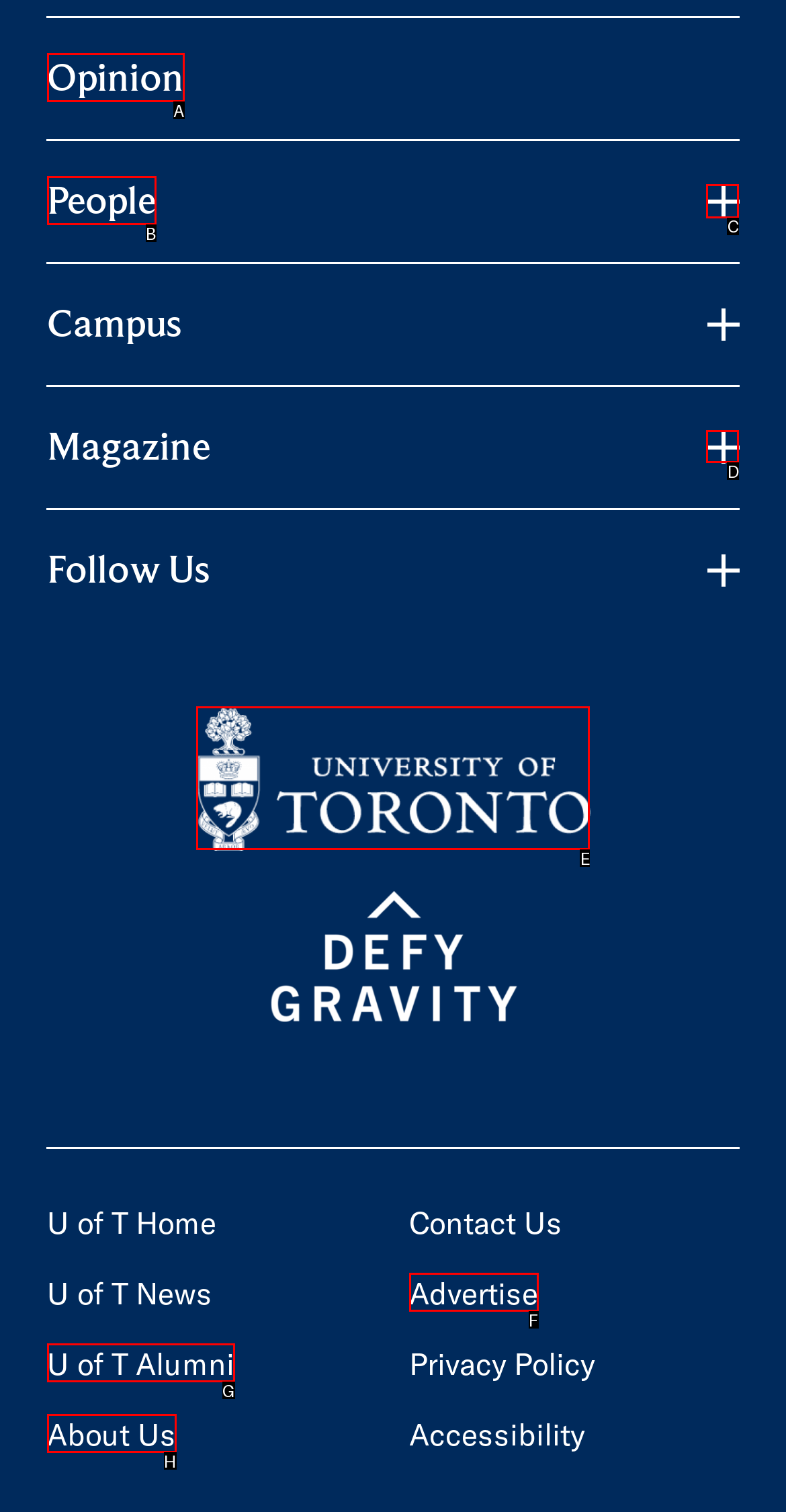Point out the HTML element I should click to achieve the following task: Toggle People menu items Provide the letter of the selected option from the choices.

C